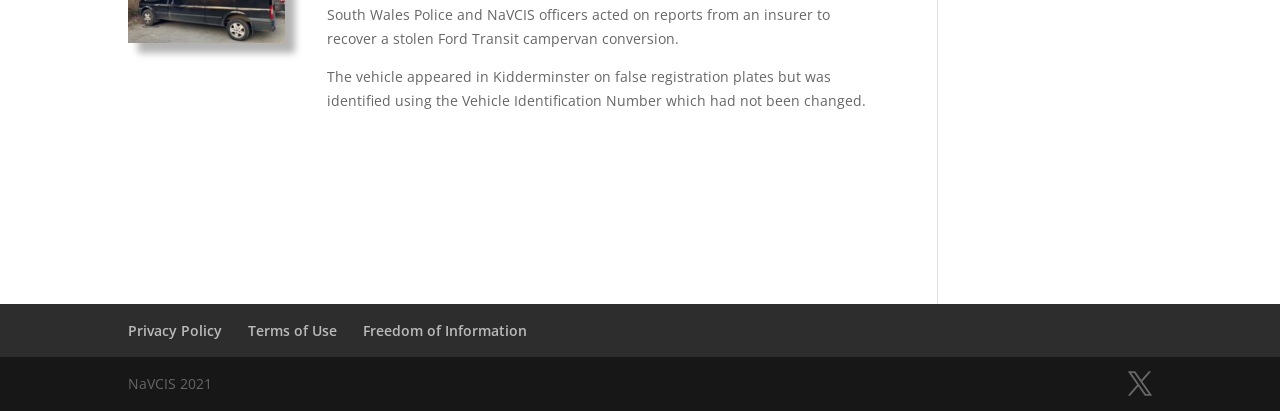What is the purpose of the links at the bottom? Examine the screenshot and reply using just one word or a brief phrase.

Provide legal information